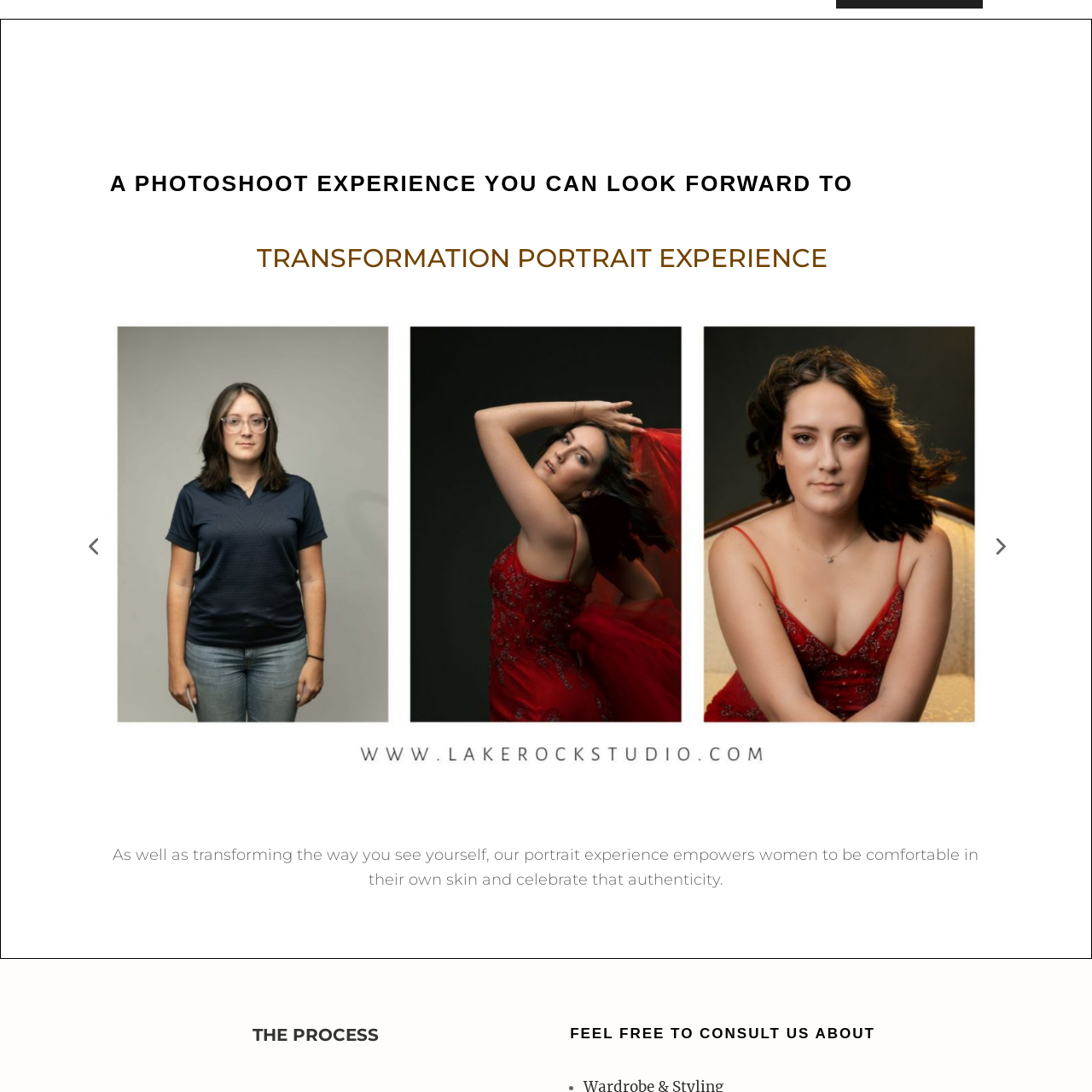Give an in-depth description of the picture inside the red marked area.

The image showcases a captivating moment from a transformative portrait photography session titled "Same Day Make Over," featuring the model, Brooke. This experience is designed to help individuals see themselves in a new light, promoting self-empowerment and celebrating authenticity. With a focus on making women feel comfortable in their own skin, this portrait experience aims to capture the essence of individuality and beauty. The accompanying text reflects a commitment to not just transformation in appearance, but also in self-perception, encouraging participants to embrace who they are.